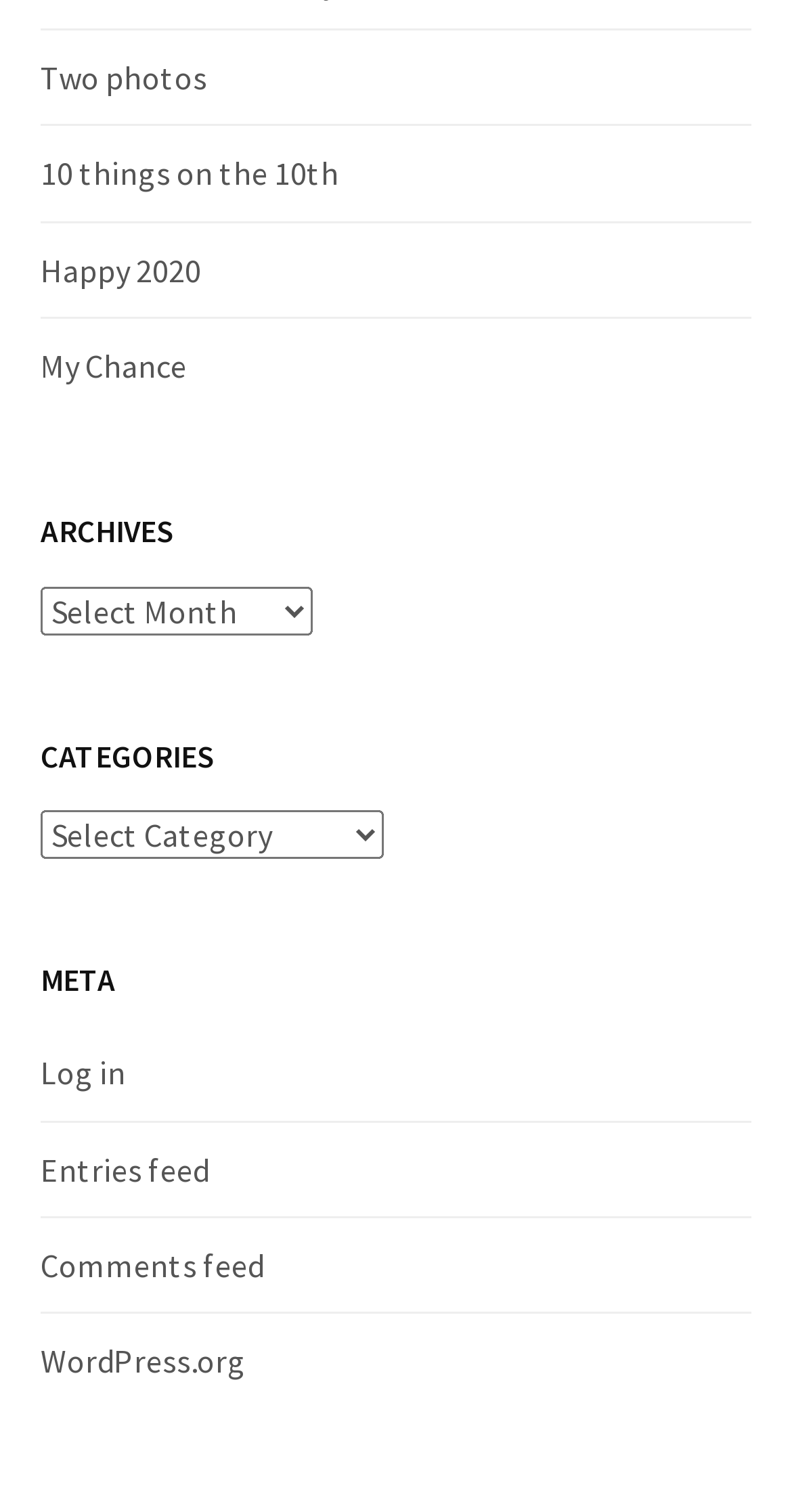Determine the bounding box coordinates of the clickable element to complete this instruction: "View archives". Provide the coordinates in the format of four float numbers between 0 and 1, [left, top, right, bottom].

[0.051, 0.389, 0.074, 0.641]